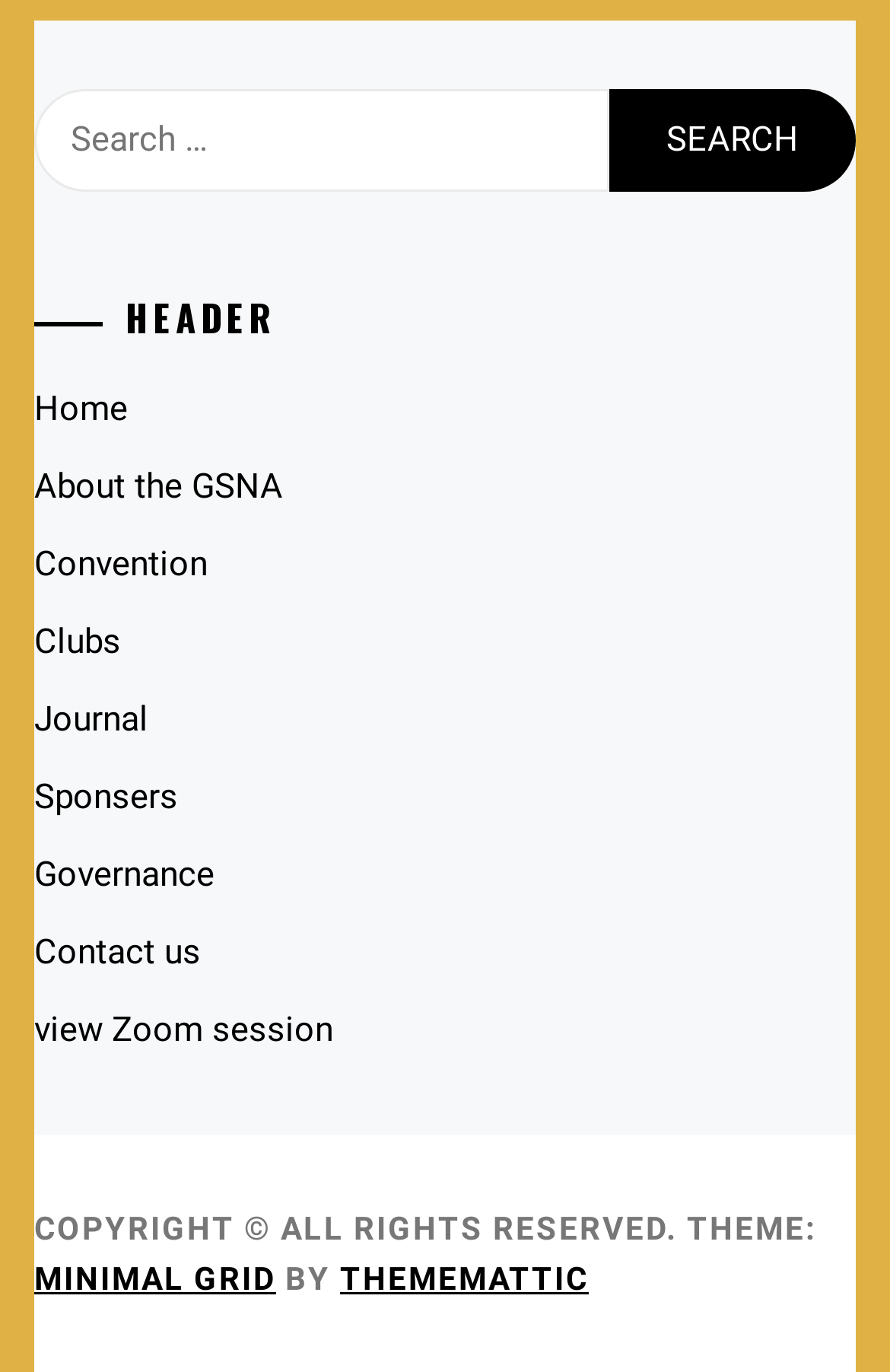Find the bounding box coordinates of the clickable area required to complete the following action: "View Convention information".

[0.038, 0.396, 0.233, 0.426]